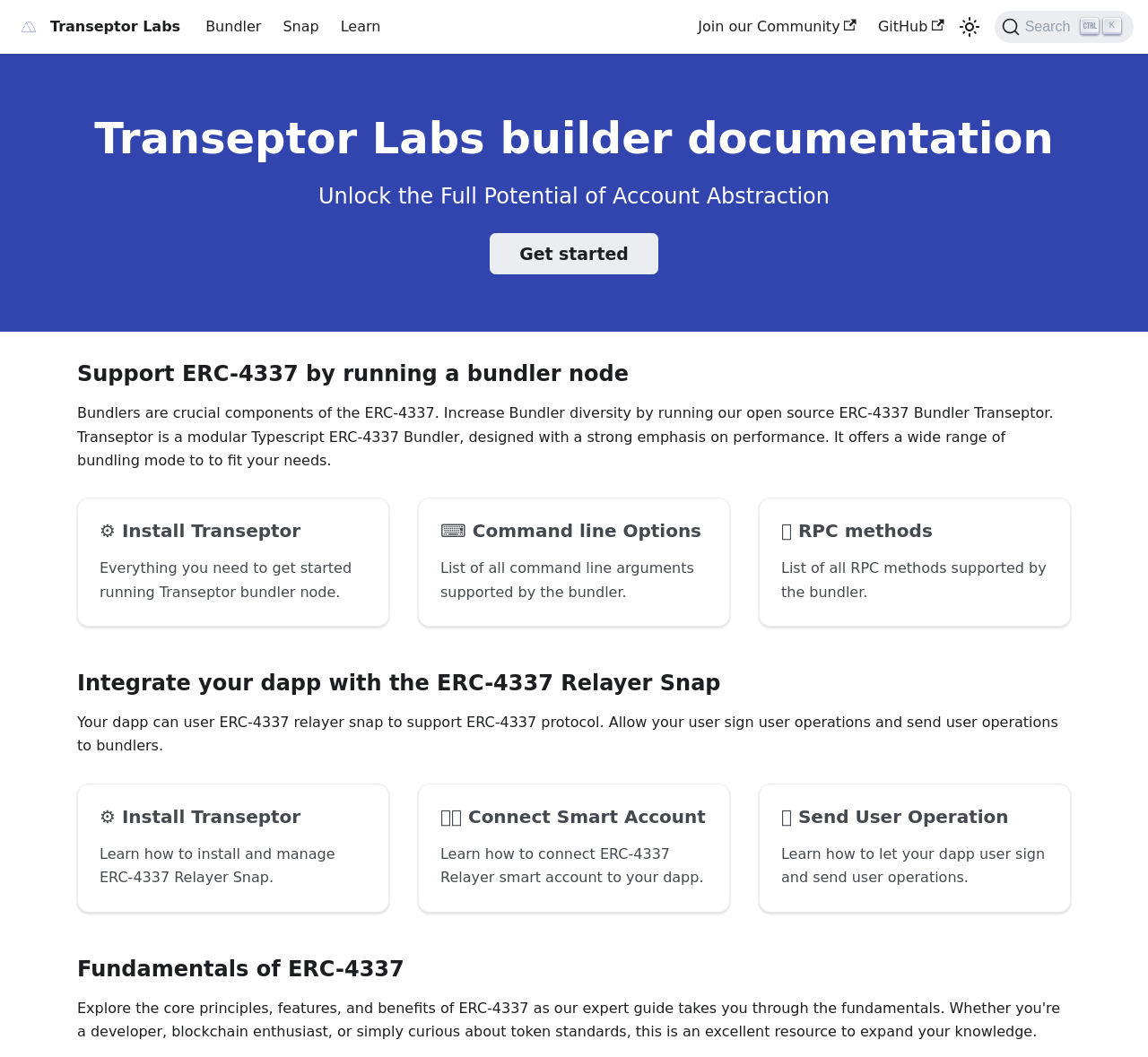Specify the bounding box coordinates of the area to click in order to execute this command: 'Click the Transeptor labs Logo'. The coordinates should consist of four float numbers ranging from 0 to 1, and should be formatted as [left, top, right, bottom].

[0.012, 0.012, 0.157, 0.039]